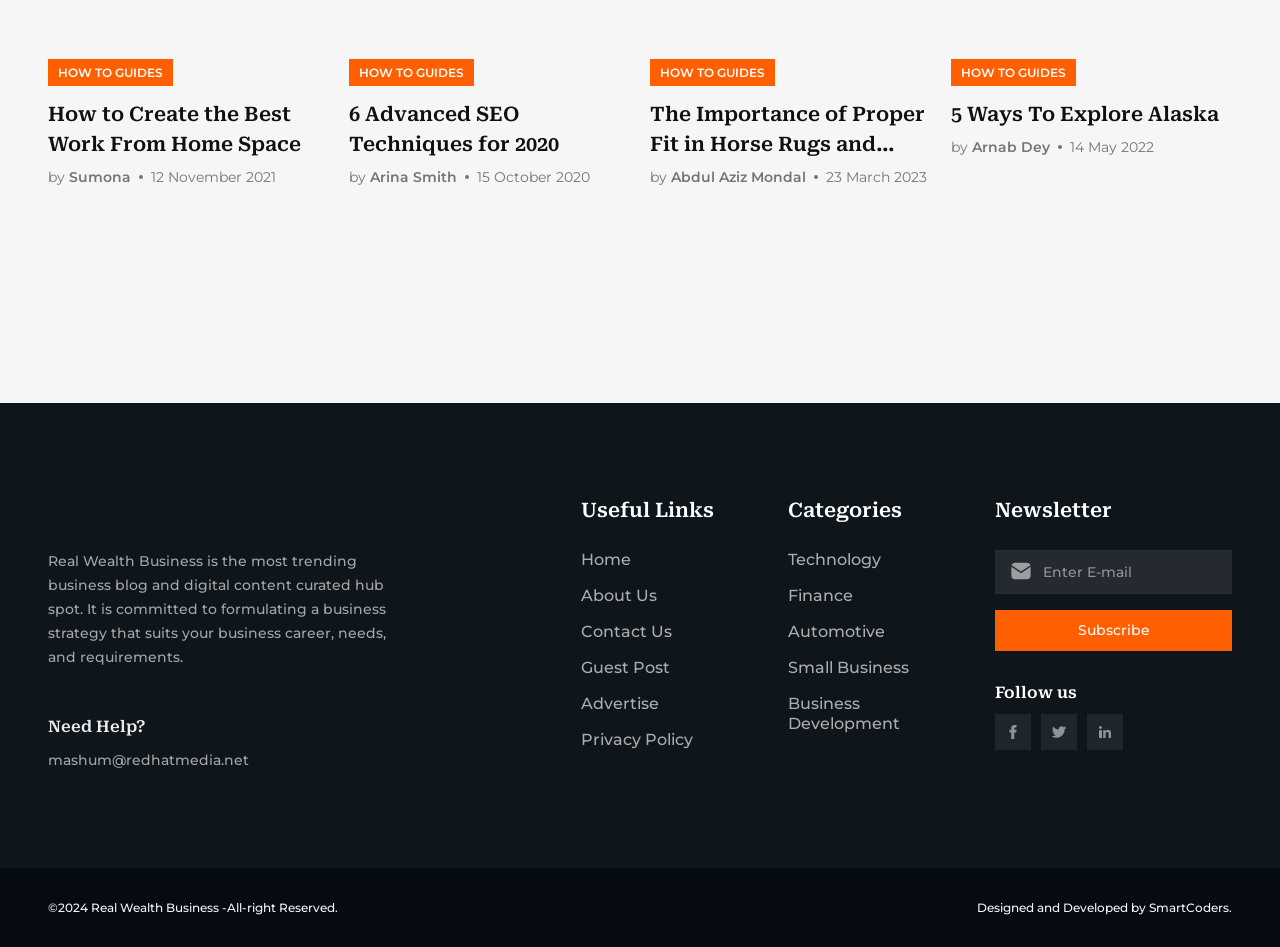Determine the bounding box coordinates for the area that should be clicked to carry out the following instruction: "Click on the 'How to Create the Best Work From Home Space' article".

[0.038, 0.105, 0.257, 0.168]